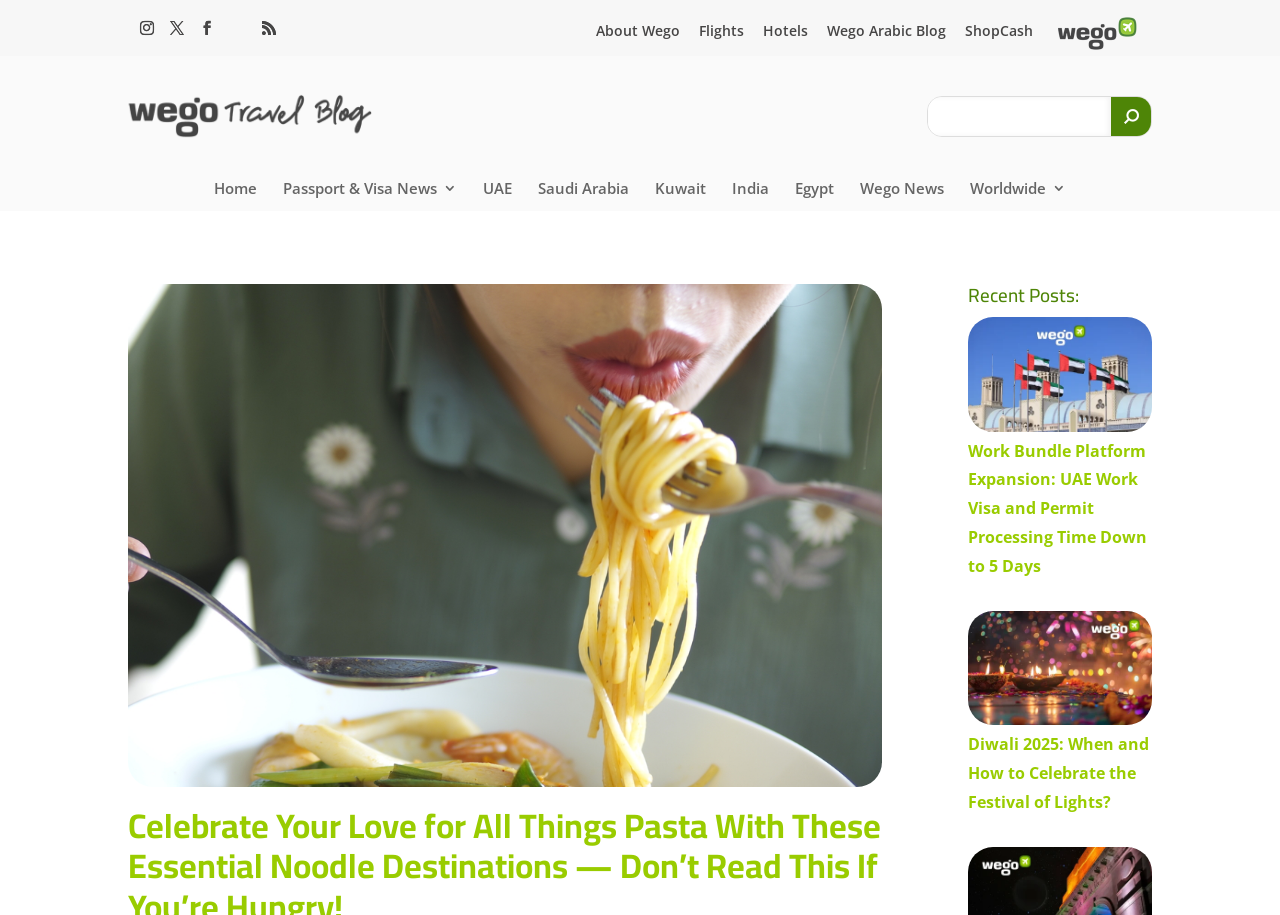Please provide the main heading of the webpage content.

Celebrate Your Love for All Things Pasta With These Essential Noodle Destinations — Don’t Read This If You’re Hungry!